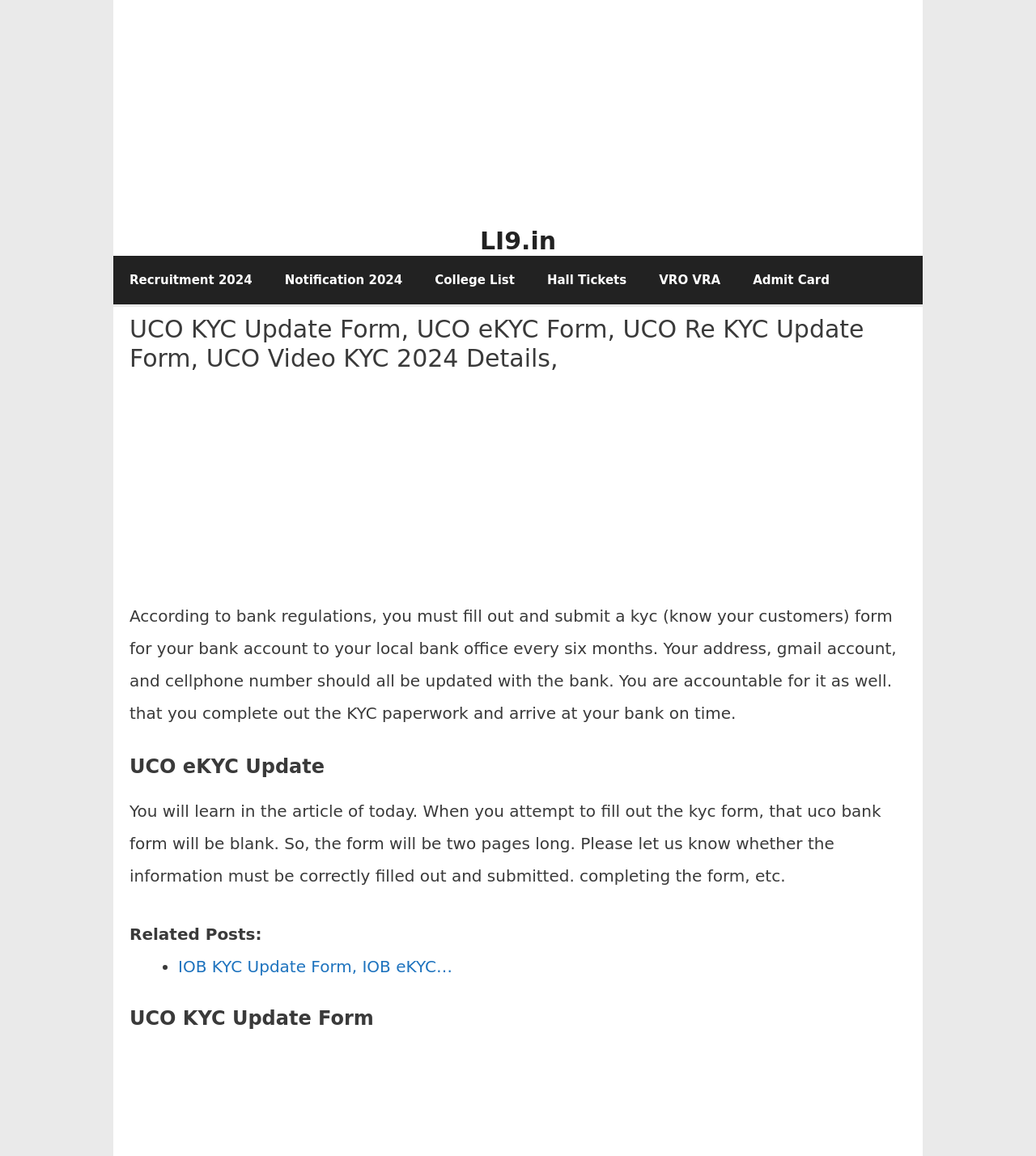What is the primary heading on this webpage?

UCO KYC Update Form, UCO eKYC Form, UCO Re KYC Update Form, UCO Video KYC 2024 Details,